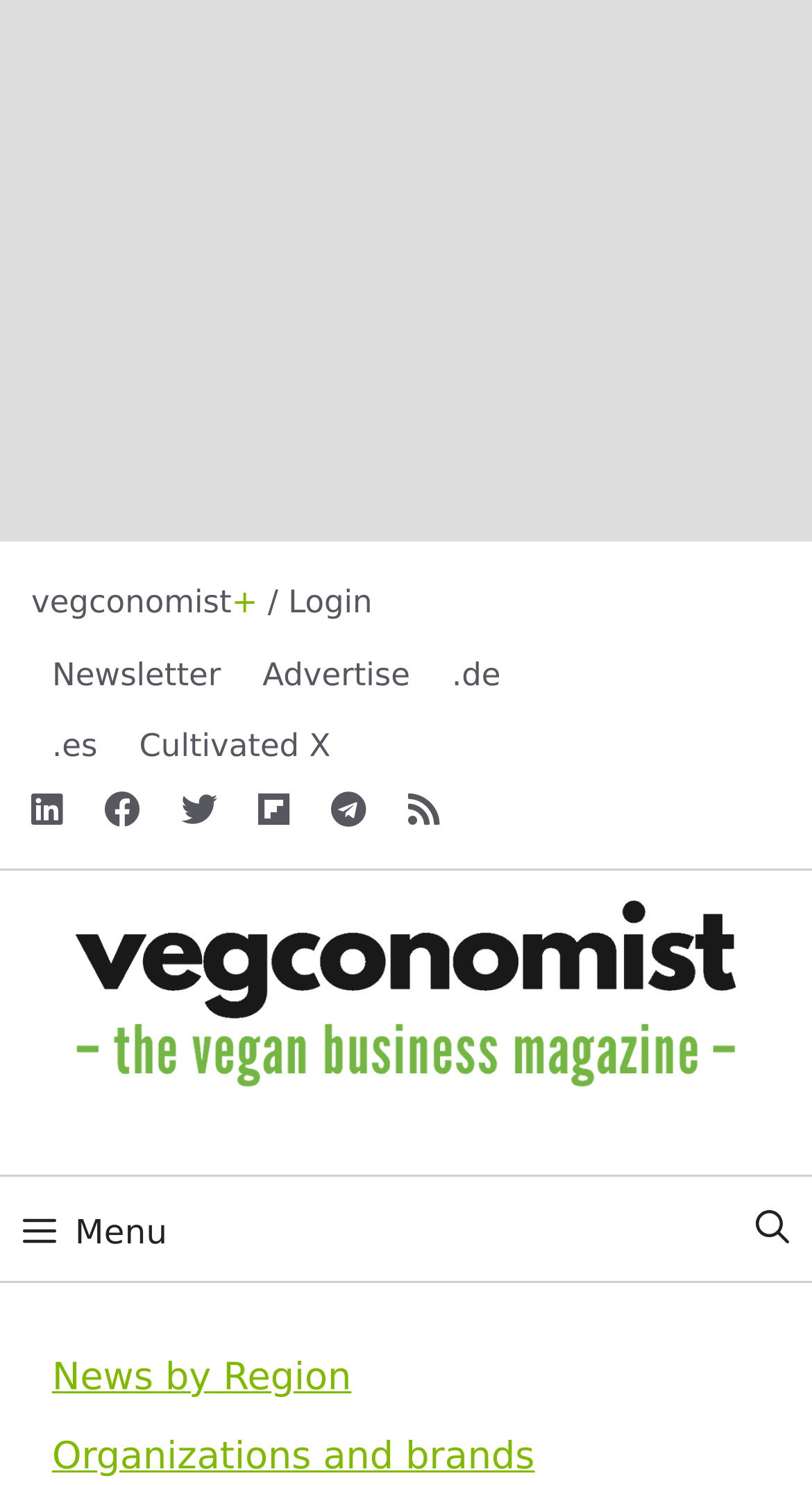What is the label of the button in the navigation menu?
Carefully analyze the image and provide a detailed answer to the question.

I found the label of the button in the navigation menu by looking at the 'button' element under the 'navigation' element with the label 'Primary'. The label of the button is 'Menu'.